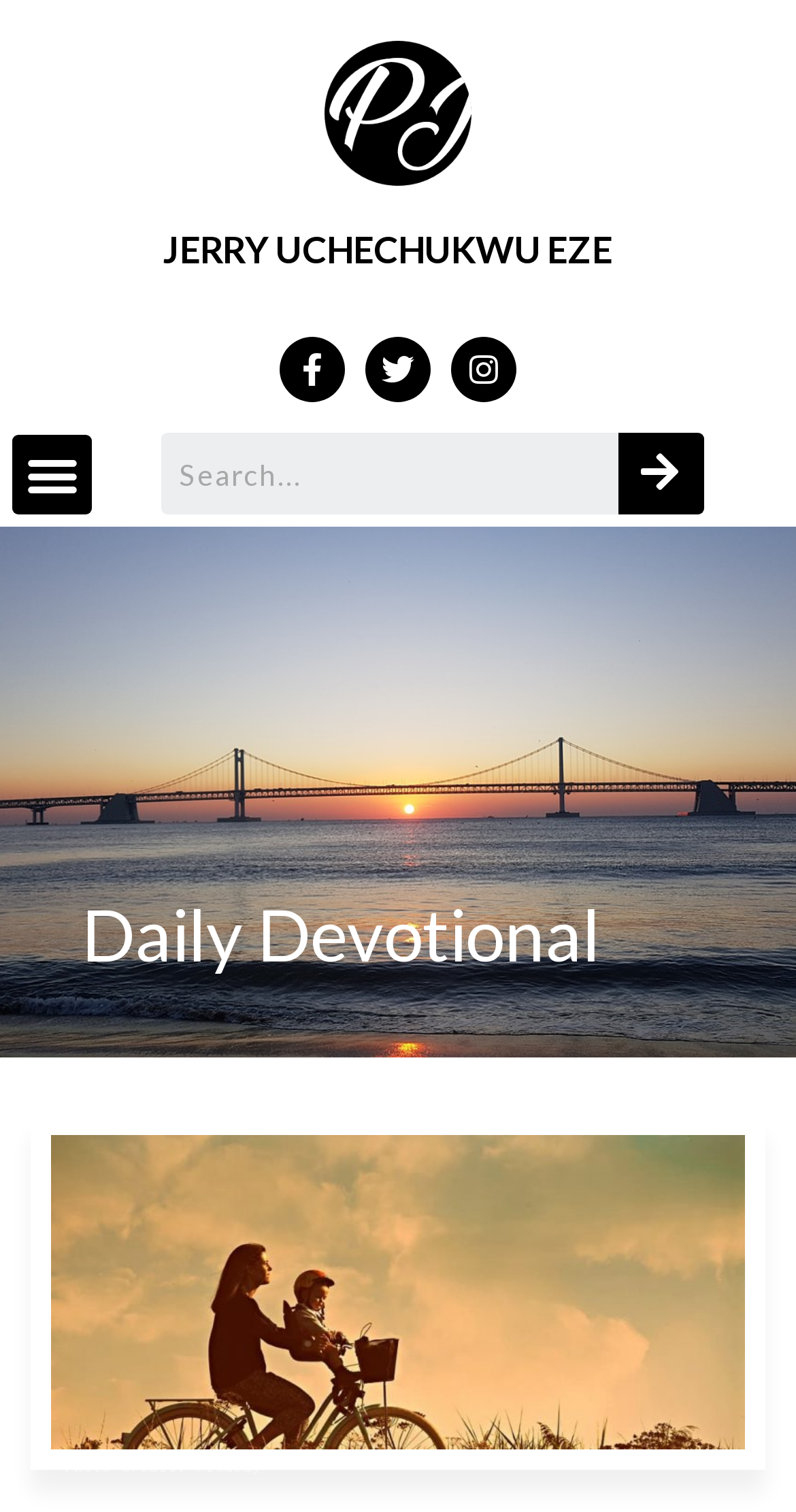What is the source of the image?
Based on the image, respond with a single word or phrase.

Pixabay